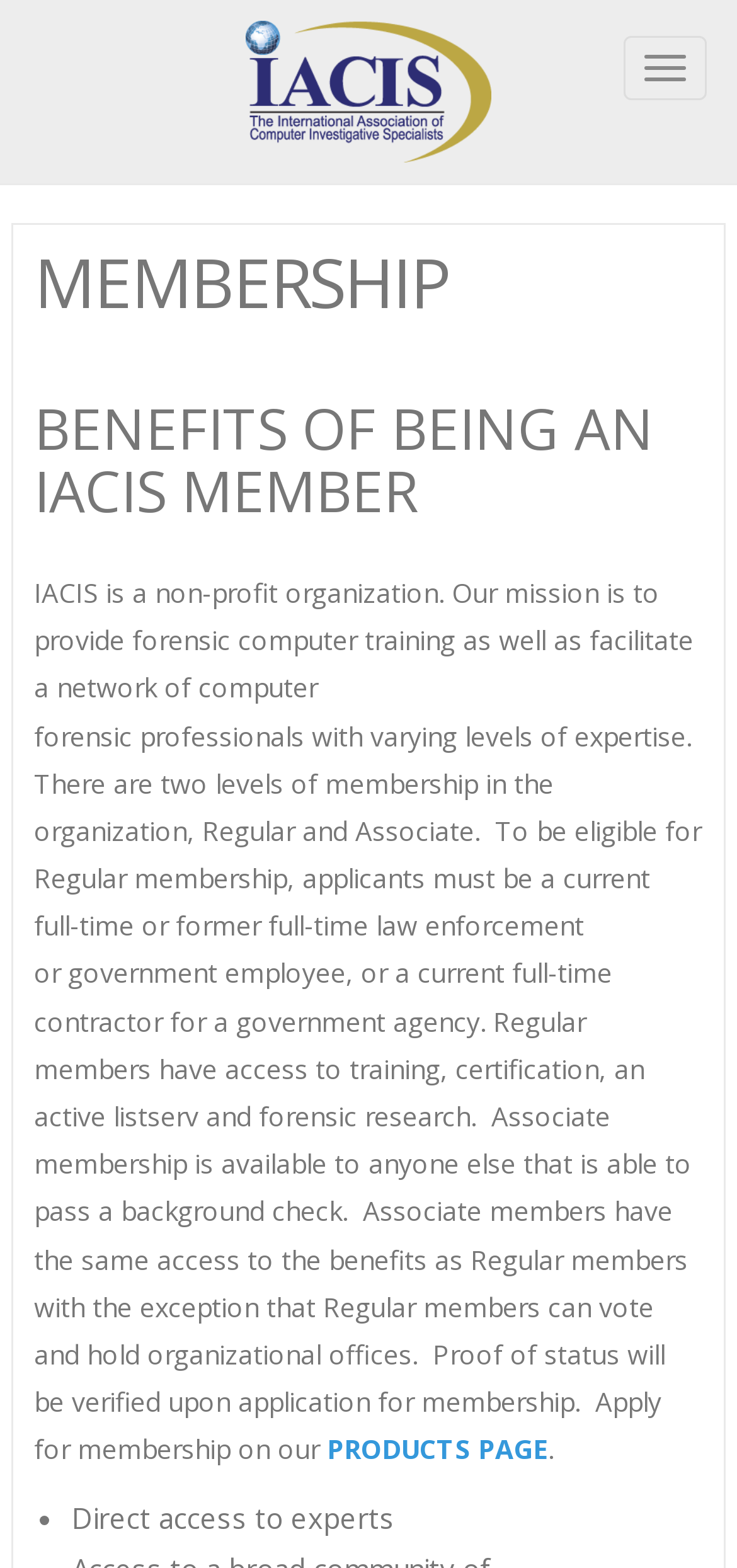What is the mission of IACIS?
Offer a detailed and exhaustive answer to the question.

The mission of IACIS can be inferred from the StaticText element which states 'Our mission is to provide forensic computer training as well as facilitate a network of computer forensic professionals with varying levels of expertise.'